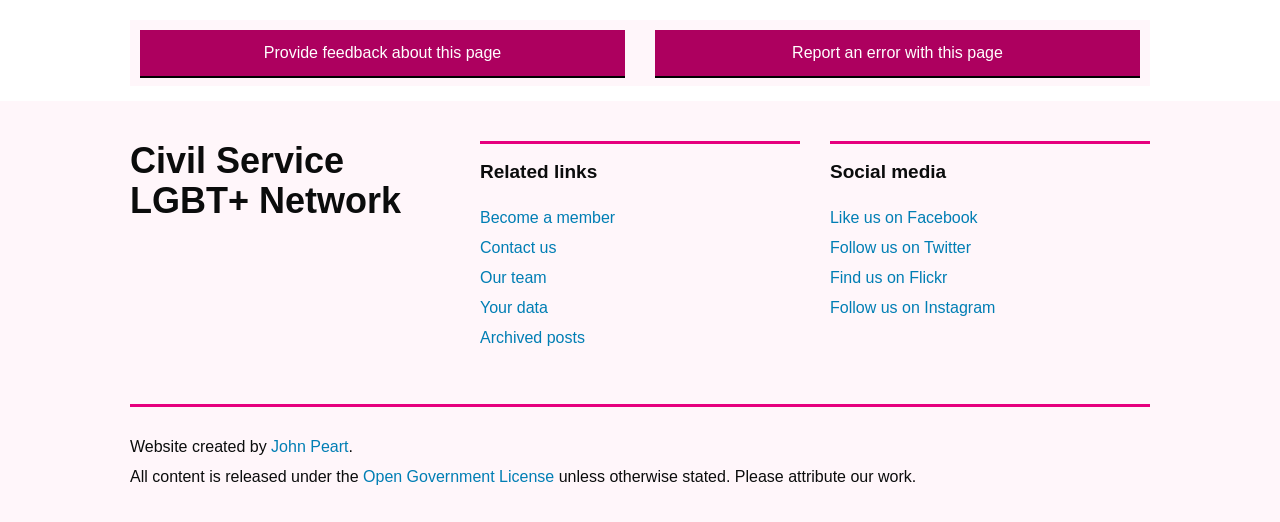What license is the content released under?
Kindly give a detailed and elaborate answer to the question.

The question is asking for the license under which the content is released, which can be found in the static text and link at the bottom of the page, stating that 'All content is released under the Open Government License unless otherwise stated'.